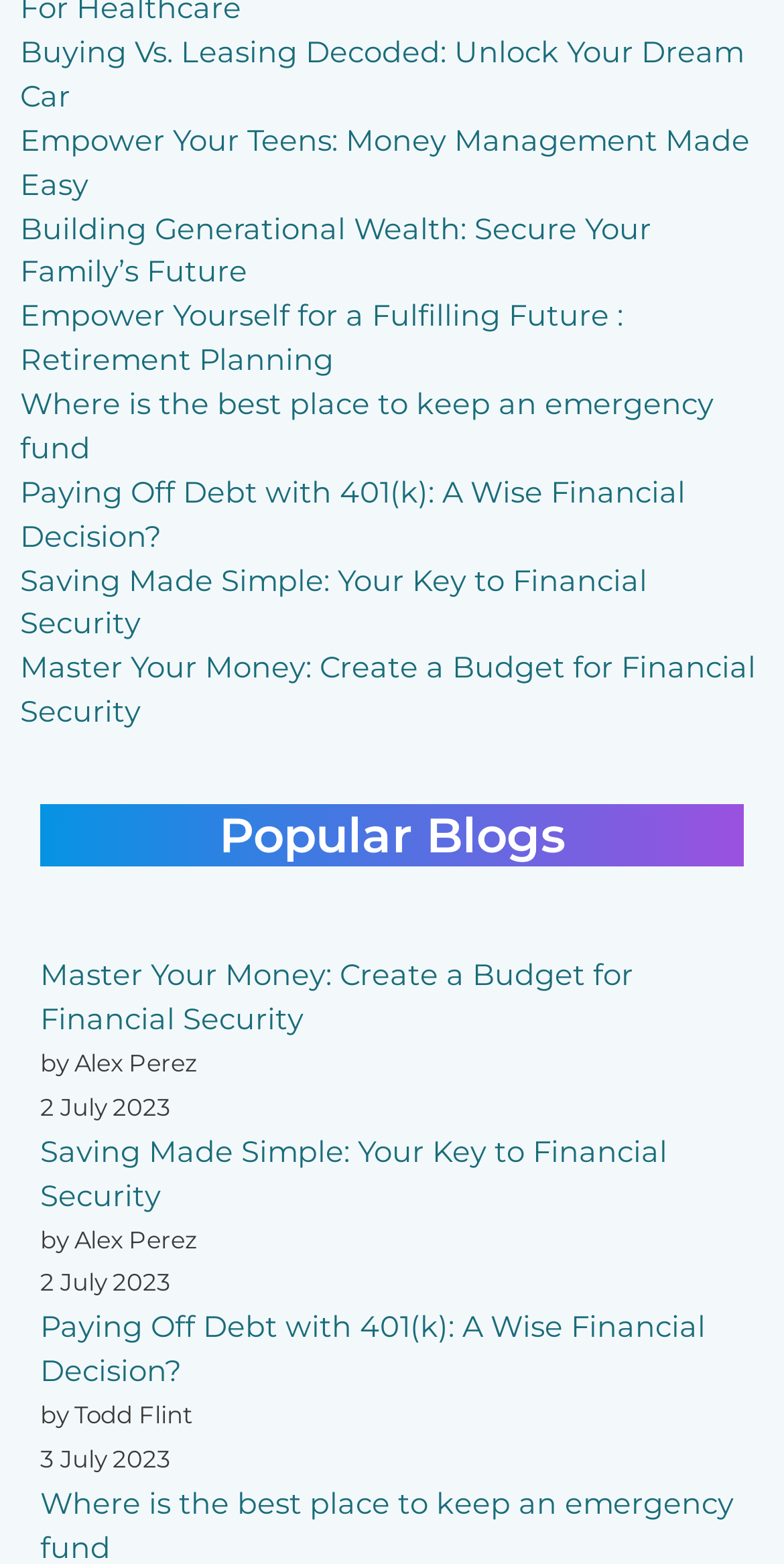Find the bounding box coordinates for the area that must be clicked to perform this action: "Read the blog post from 2 July 2023".

[0.051, 0.699, 0.218, 0.717]